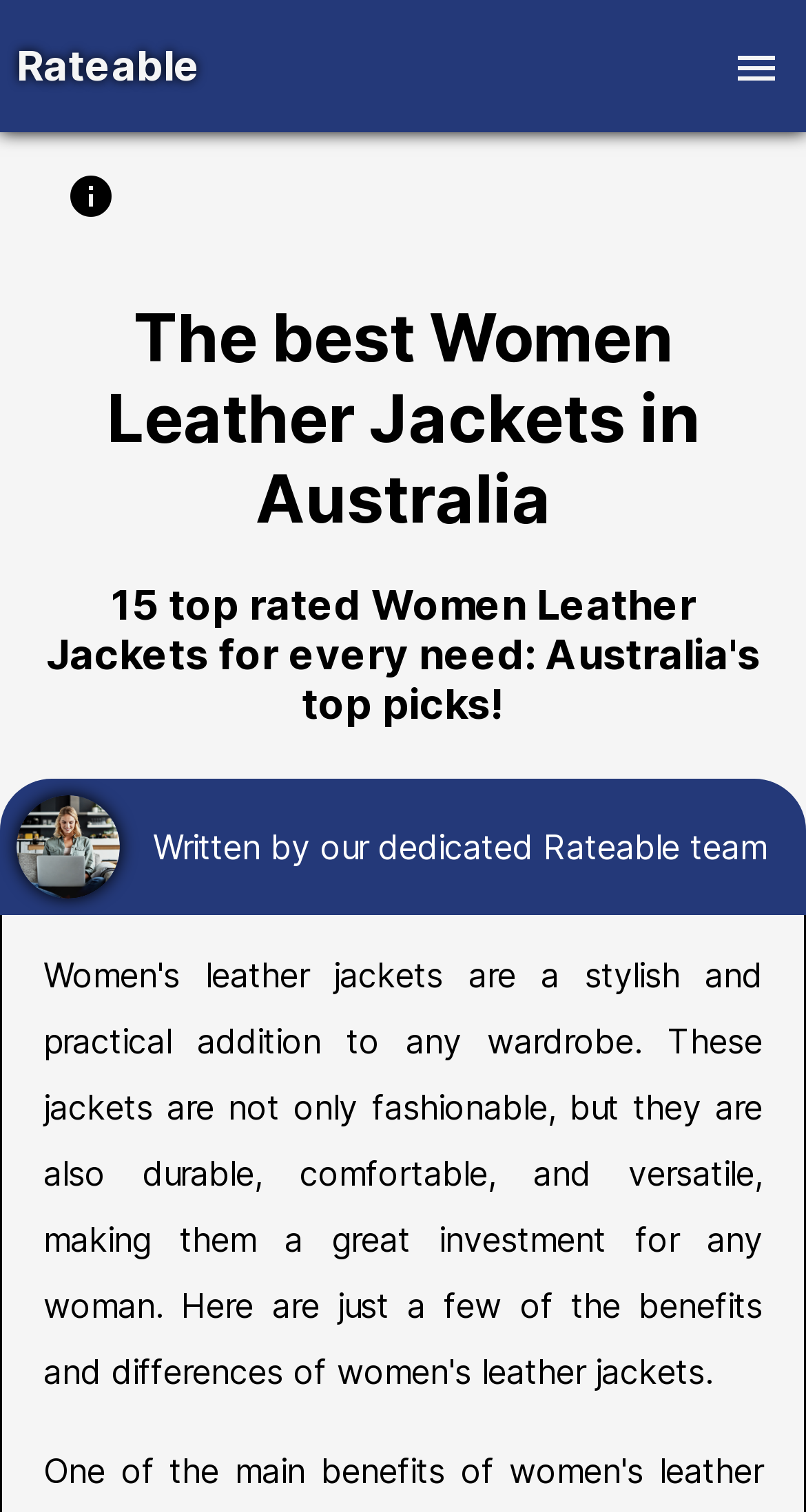Please examine the image and answer the question with a detailed explanation:
What is the purpose of the navigation menu?

The navigation menu is a button located at the top right corner of the webpage, which suggests that it is used to navigate through the website. Its presence and position imply that it provides access to other pages or sections of the website.